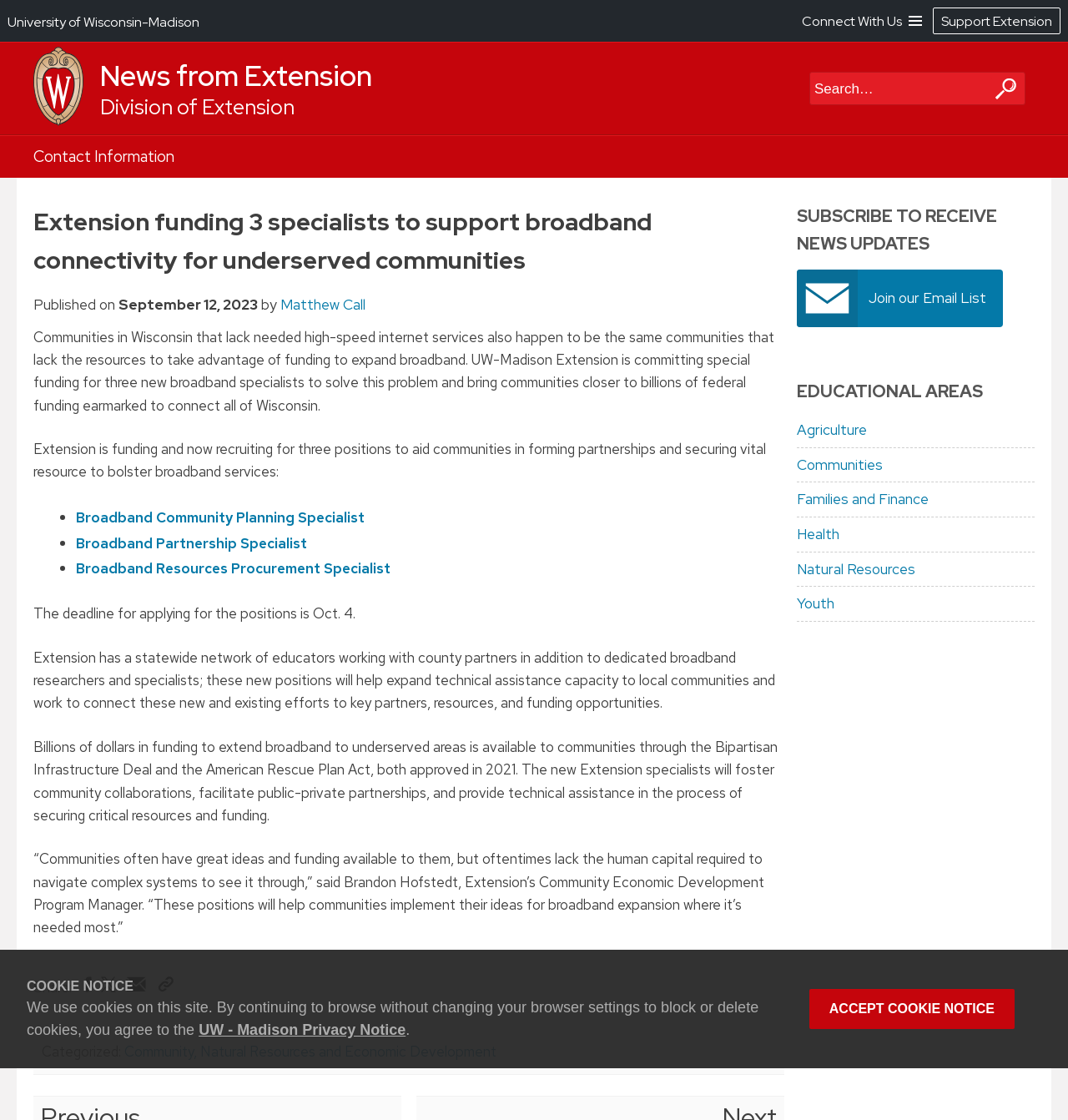Please give a one-word or short phrase response to the following question: 
What is the purpose of the three new broadband specialists?

To support broadband connectivity for underserved communities